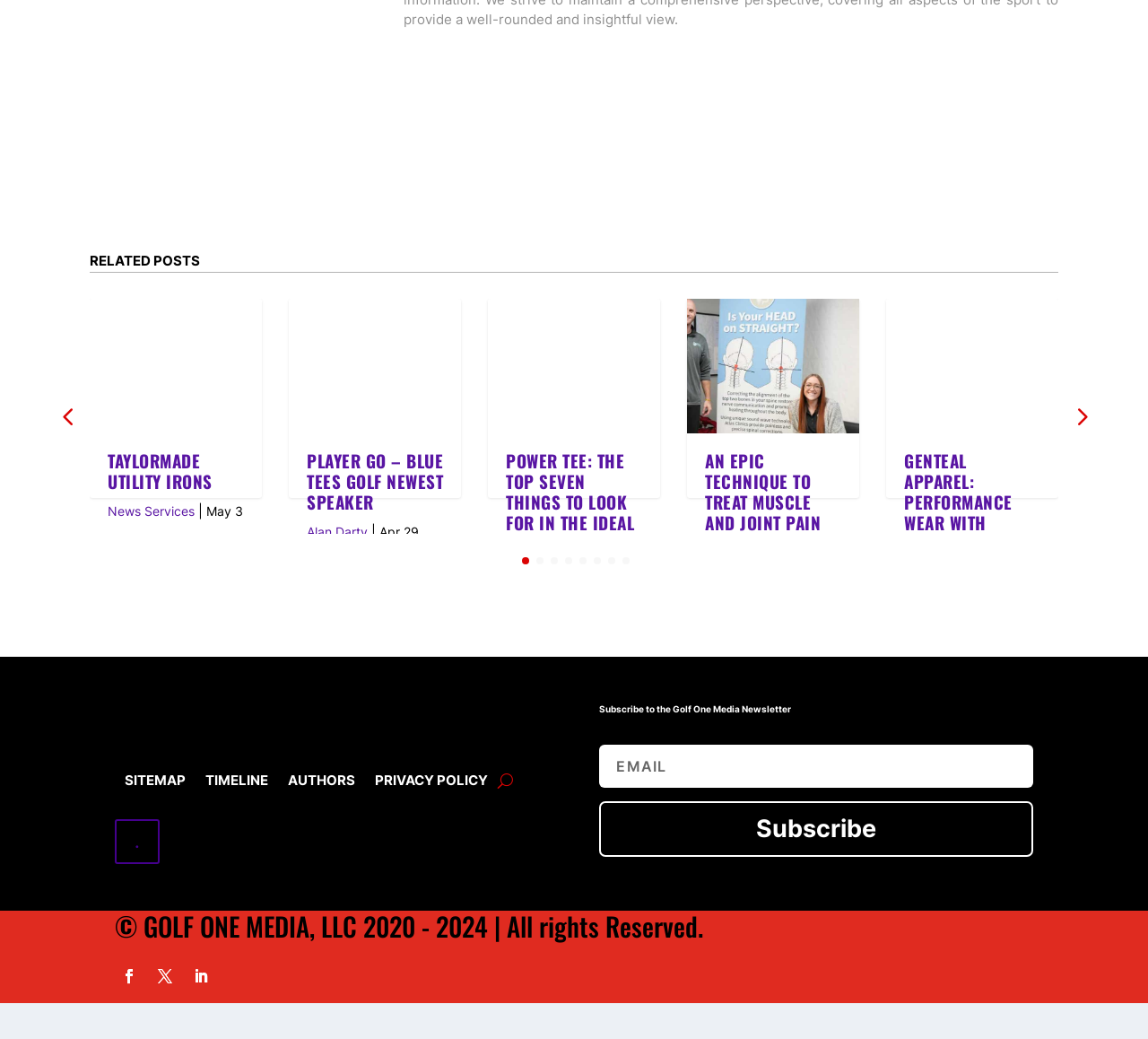Please identify the bounding box coordinates of the element that needs to be clicked to perform the following instruction: "Enter email address to subscribe".

[0.522, 0.51, 0.9, 0.551]